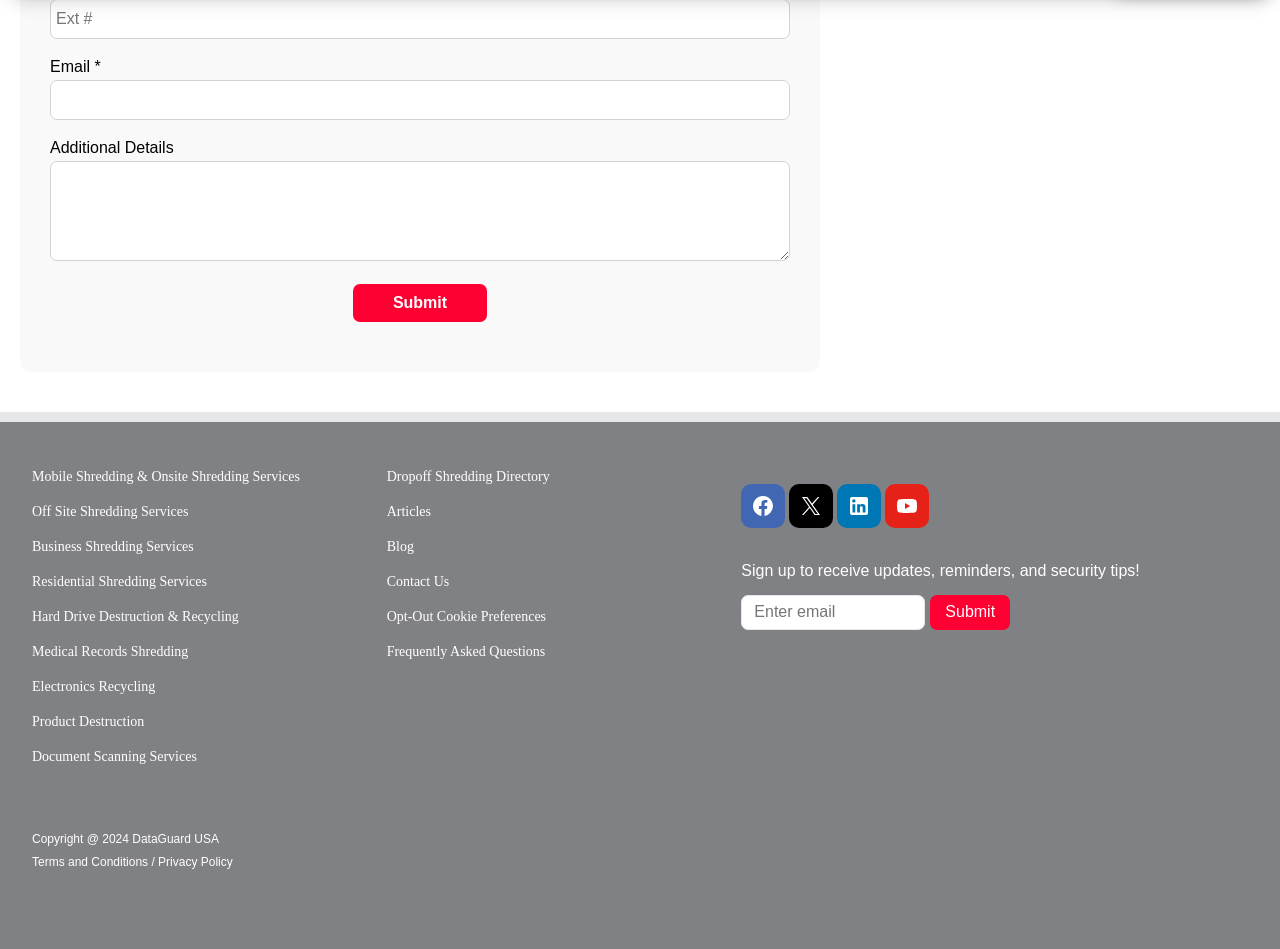Identify the bounding box for the UI element described as: "Hard Drive Destruction & Recycling". Ensure the coordinates are four float numbers between 0 and 1, formatted as [left, top, right, bottom].

[0.025, 0.641, 0.187, 0.657]